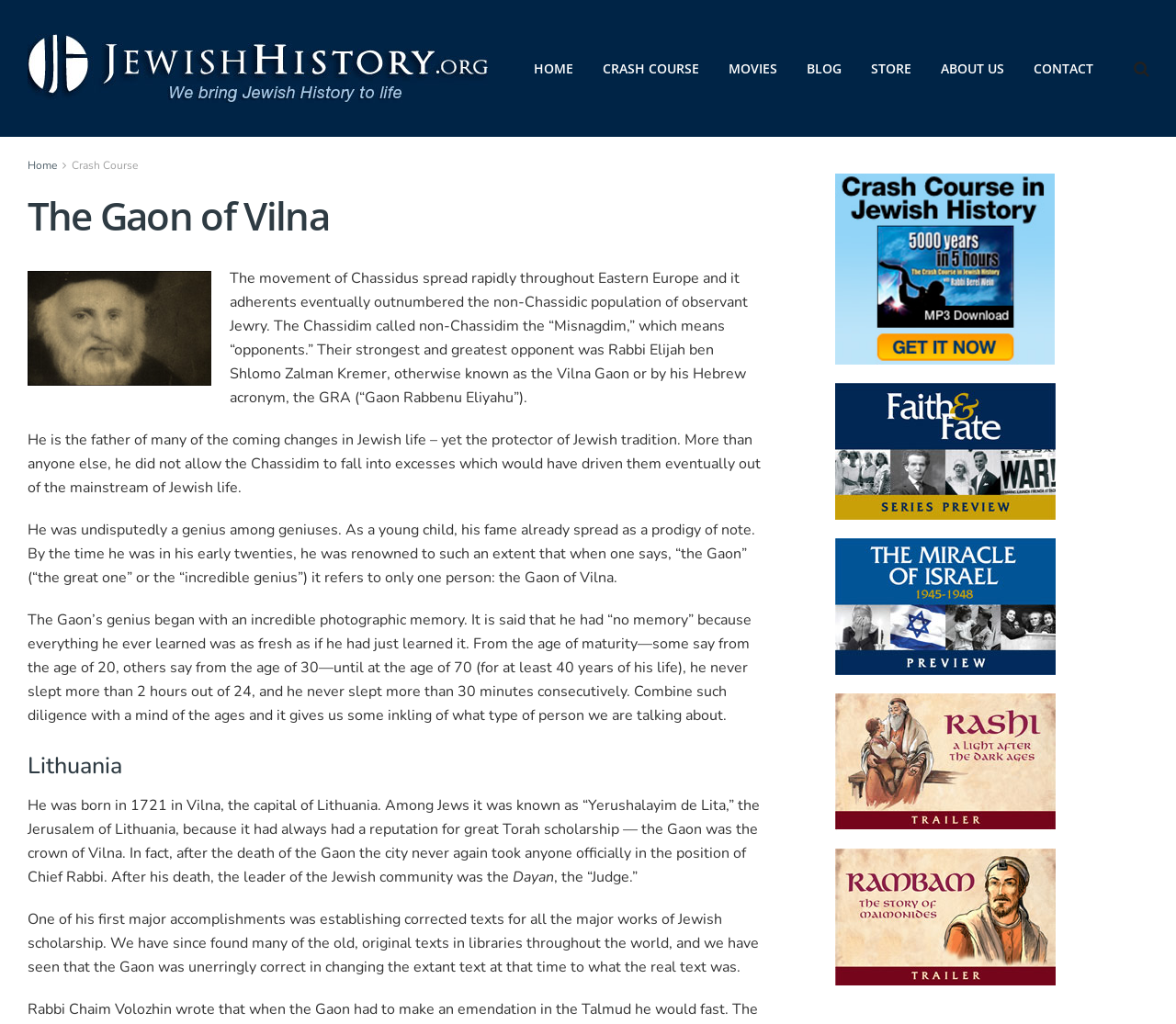Examine the image and give a thorough answer to the following question:
What is the name of the movement that spread rapidly throughout Eastern Europe?

I found the answer by reading the text 'The movement of Chassidus spread rapidly throughout Eastern Europe and it adherents eventually outnumbered the non-Chassidic population of observant Jewry.' on the webpage, which explicitly states the name of the movement.